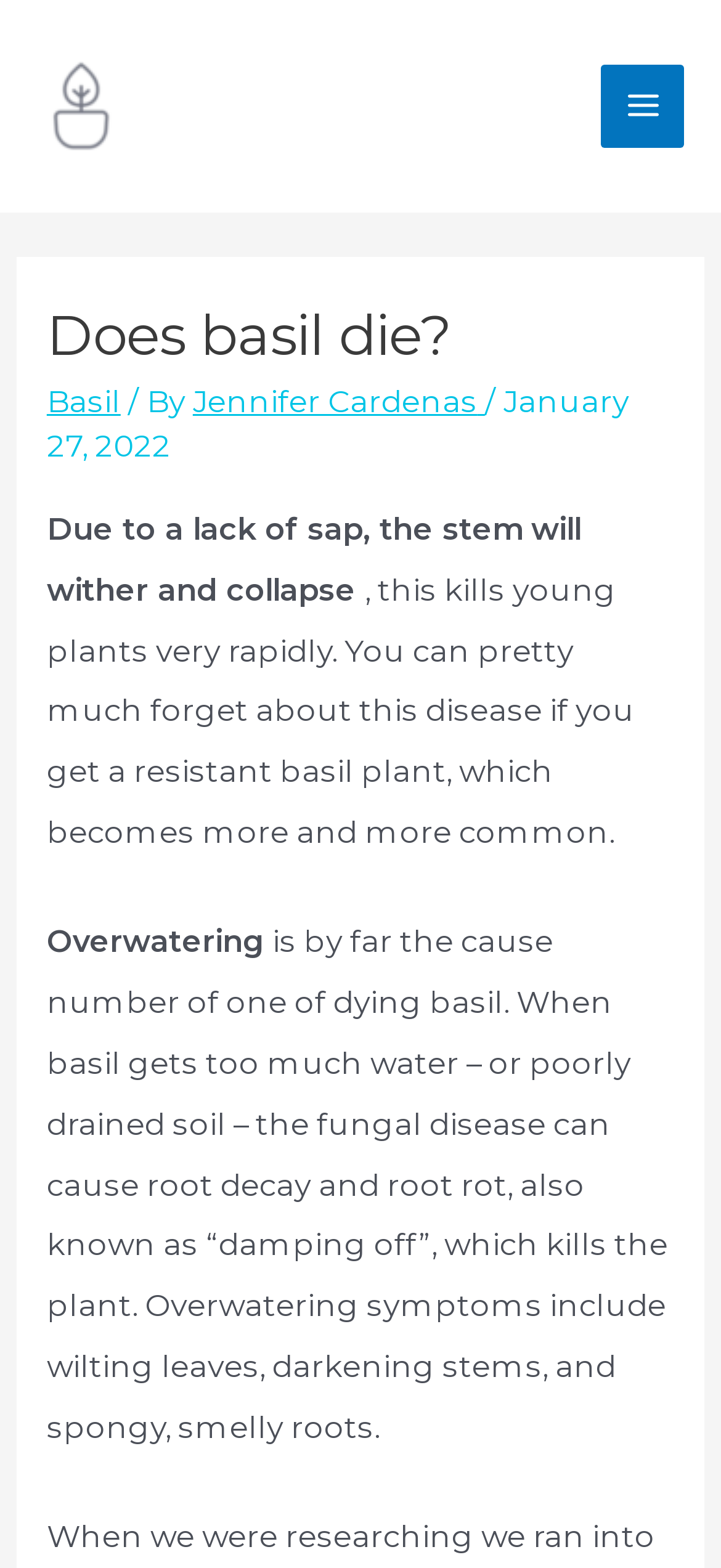What is the date of the article?
We need a detailed and exhaustive answer to the question. Please elaborate.

The date of the article is mentioned in the header section of the webpage, where it says 'January 27, 2022'.